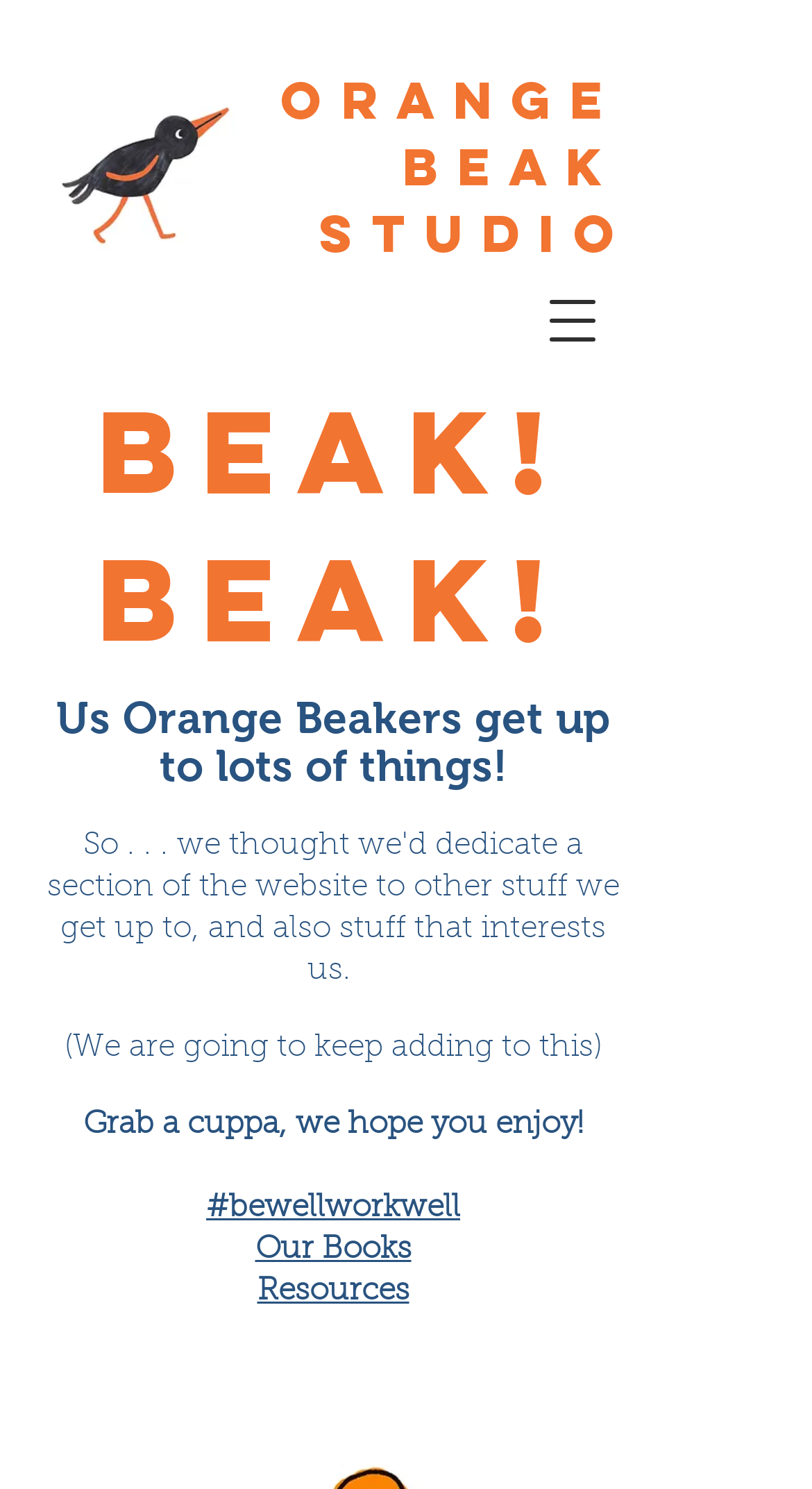Use the information in the screenshot to answer the question comprehensively: What is the name of the studio?

The name of the studio can be found in the heading element 'ORANGe BEAK STUDIo' with bounding box coordinates [0.3, 0.045, 0.764, 0.179].